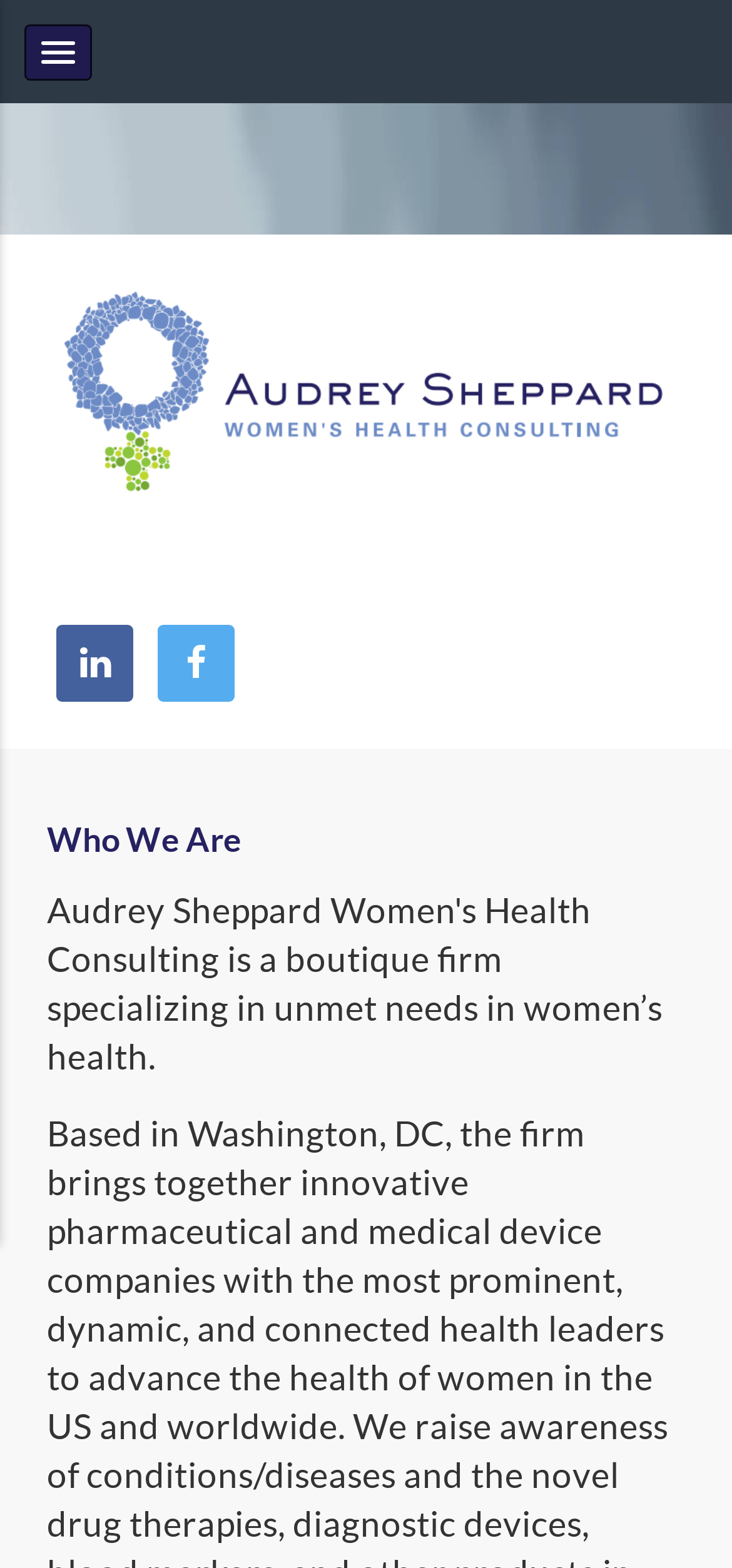Given the element description Who We Are, specify the bounding box coordinates of the corresponding UI element in the format (top-left x, top-left y, bottom-right x, bottom-right y). All values must be between 0 and 1.

[0.064, 0.524, 0.331, 0.548]